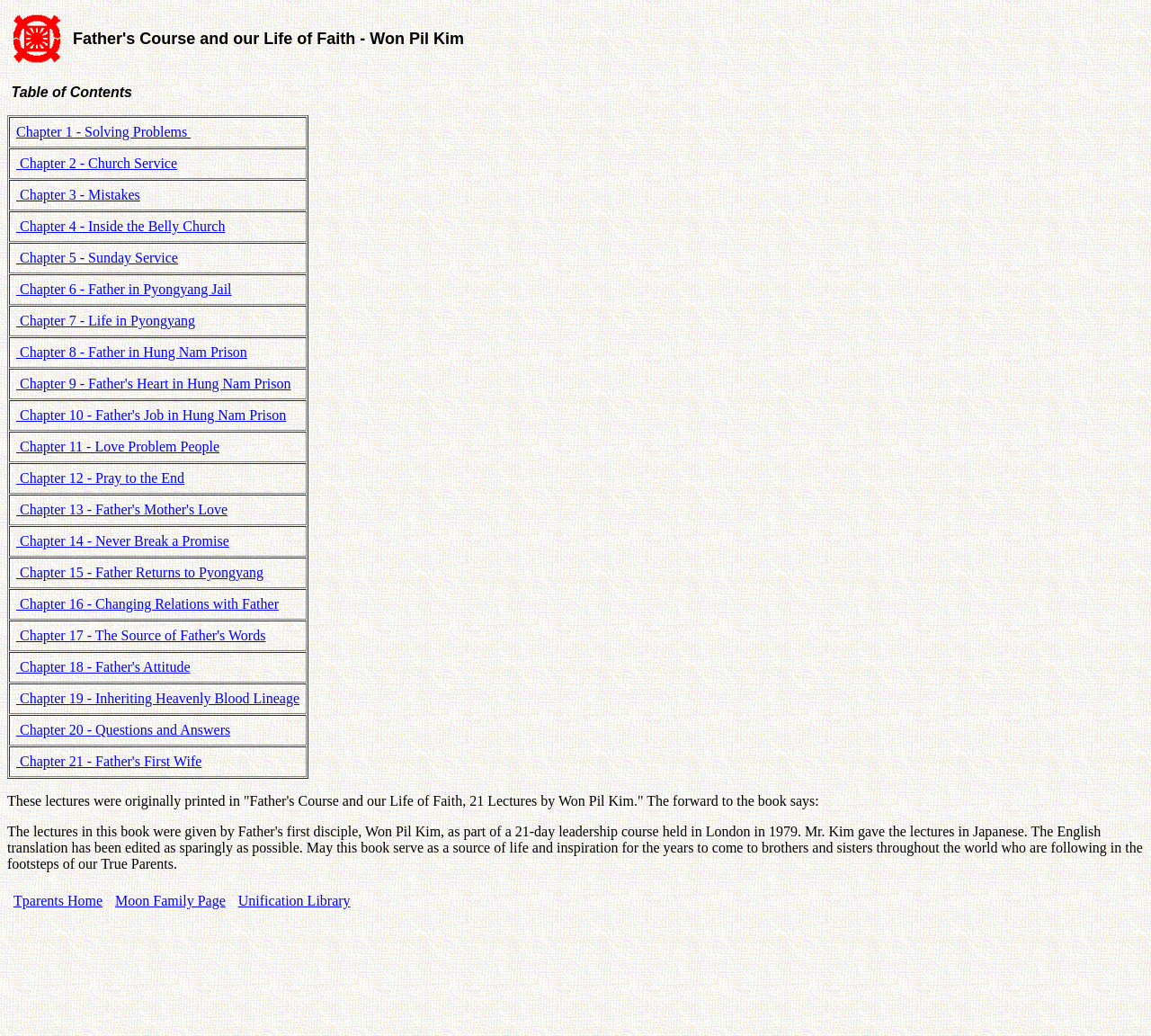Give a concise answer using one word or a phrase to the following question:
How many links are there in the footer?

3